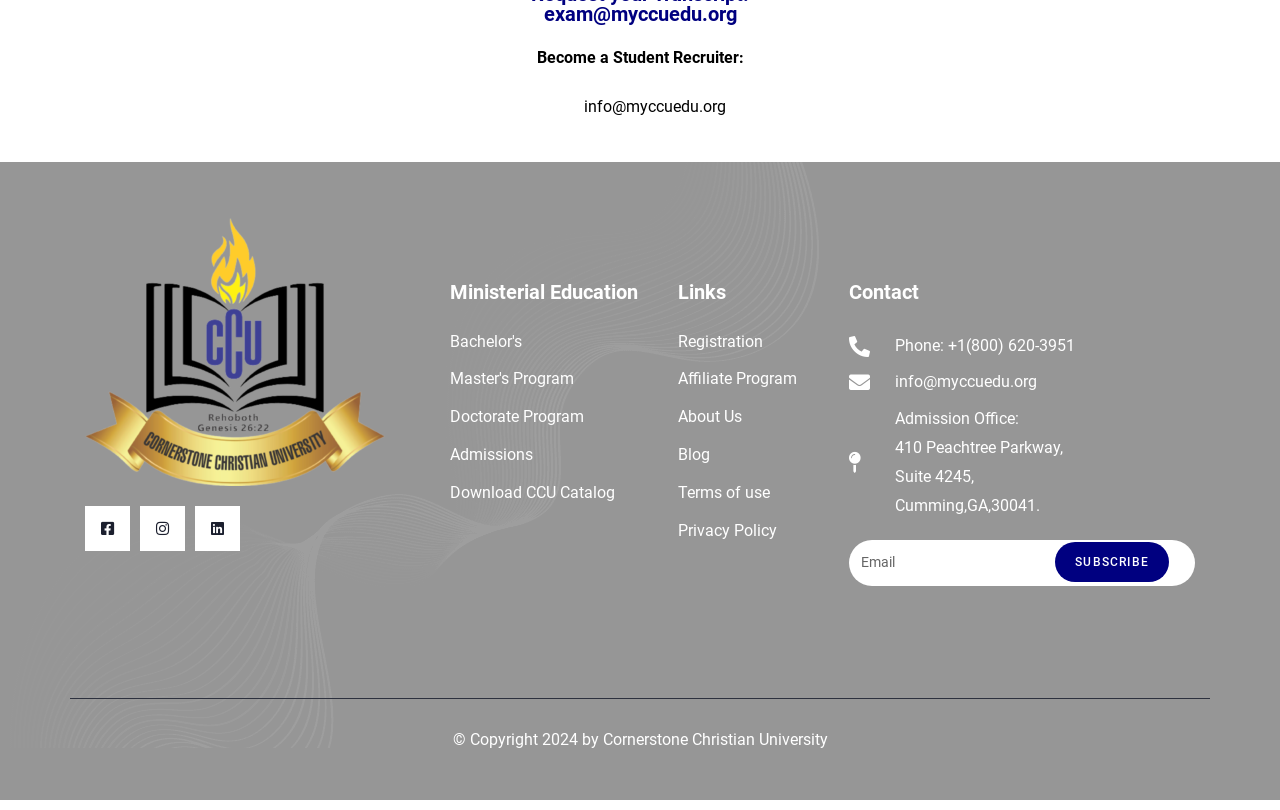Please identify the bounding box coordinates of the element's region that needs to be clicked to fulfill the following instruction: "Click on Subscribe button". The bounding box coordinates should consist of four float numbers between 0 and 1, i.e., [left, top, right, bottom].

[0.824, 0.67, 0.913, 0.719]